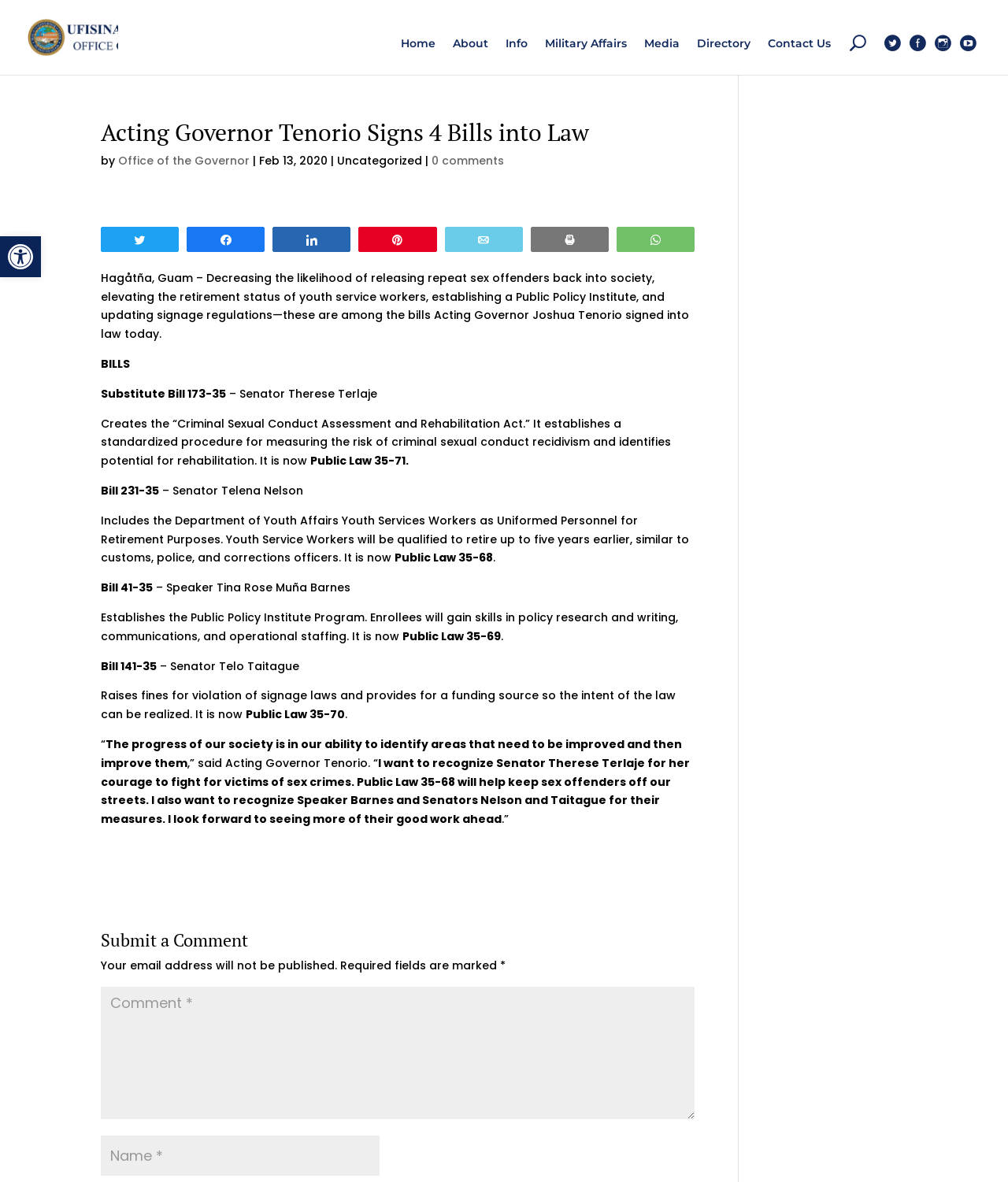Give a concise answer using only one word or phrase for this question:
What is the purpose of the Public Policy Institute Program?

To gain skills in policy research and writing, communications, and operational staffing